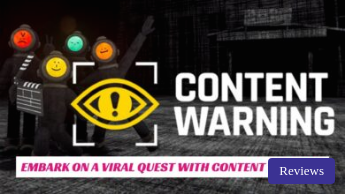Give a thorough description of the image, including any visible elements and their relationships.

The image features an eye-catching design promoting the game "Embark on a Viral Quest with Content Warning." Central to the graphic is a stylized yellow eye encased in a warning symbol, emphasizing the importance of awareness about the game's content. Flanking the eye are three colorful emoticons—each expressing a different emotion—along with figures that appear ready for action, adding a dynamic element to the imagery. Below the main graphic, the title of the game is presented prominently, alongside a contrasting purple rectangle with the word "Reviews." This presentation suggests an engaging experience that combines adventure with a focus on content sensitivity, appealing to players who enjoy thought-provoking gameplay.